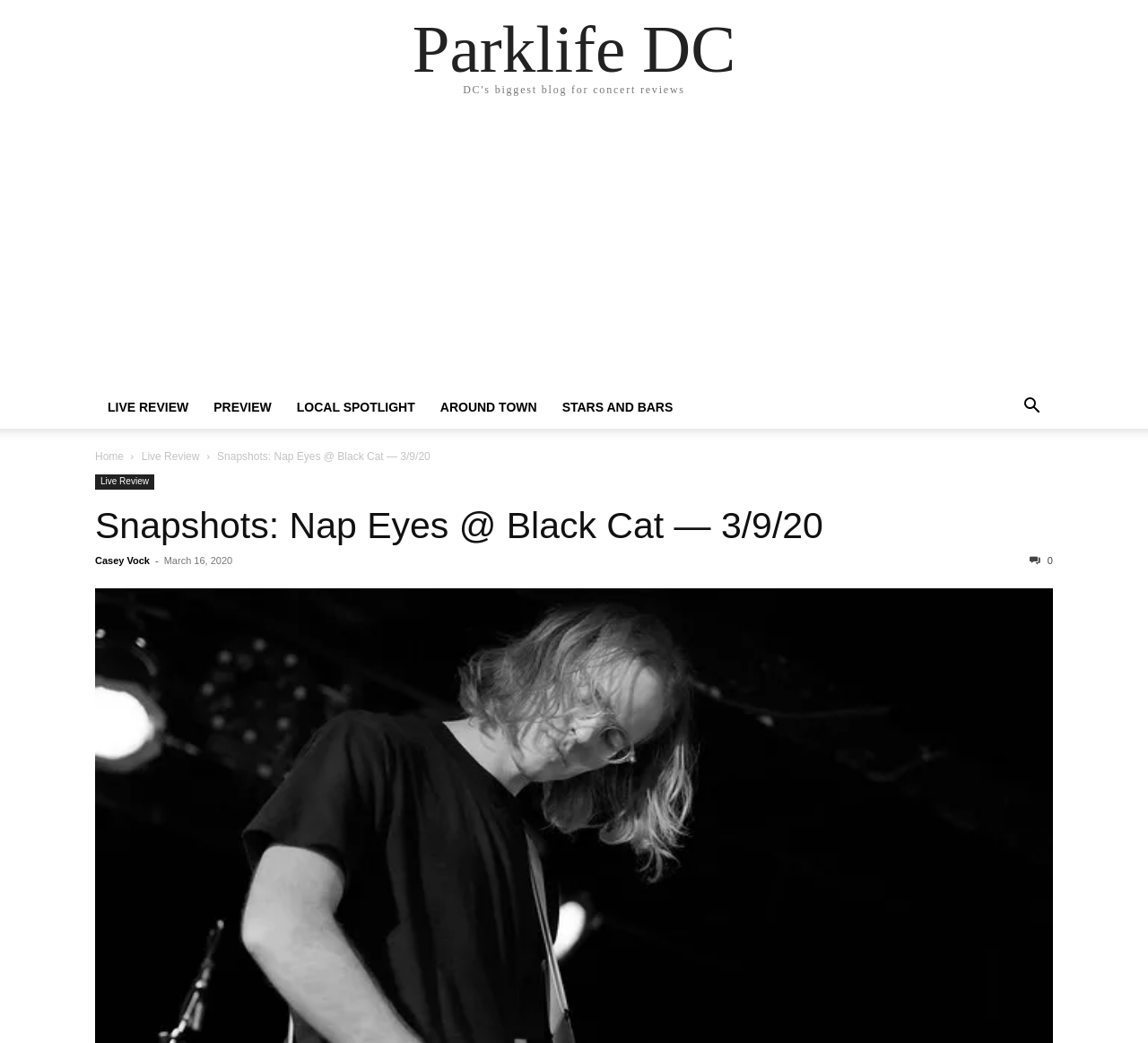Based on the element description aria-label="Advertisement" name="aswift_1" title="Advertisement", identify the bounding box coordinates for the UI element. The coordinates should be in the format (top-left x, top-left y, bottom-right x, bottom-right y) and within the 0 to 1 range.

[0.031, 0.12, 0.969, 0.361]